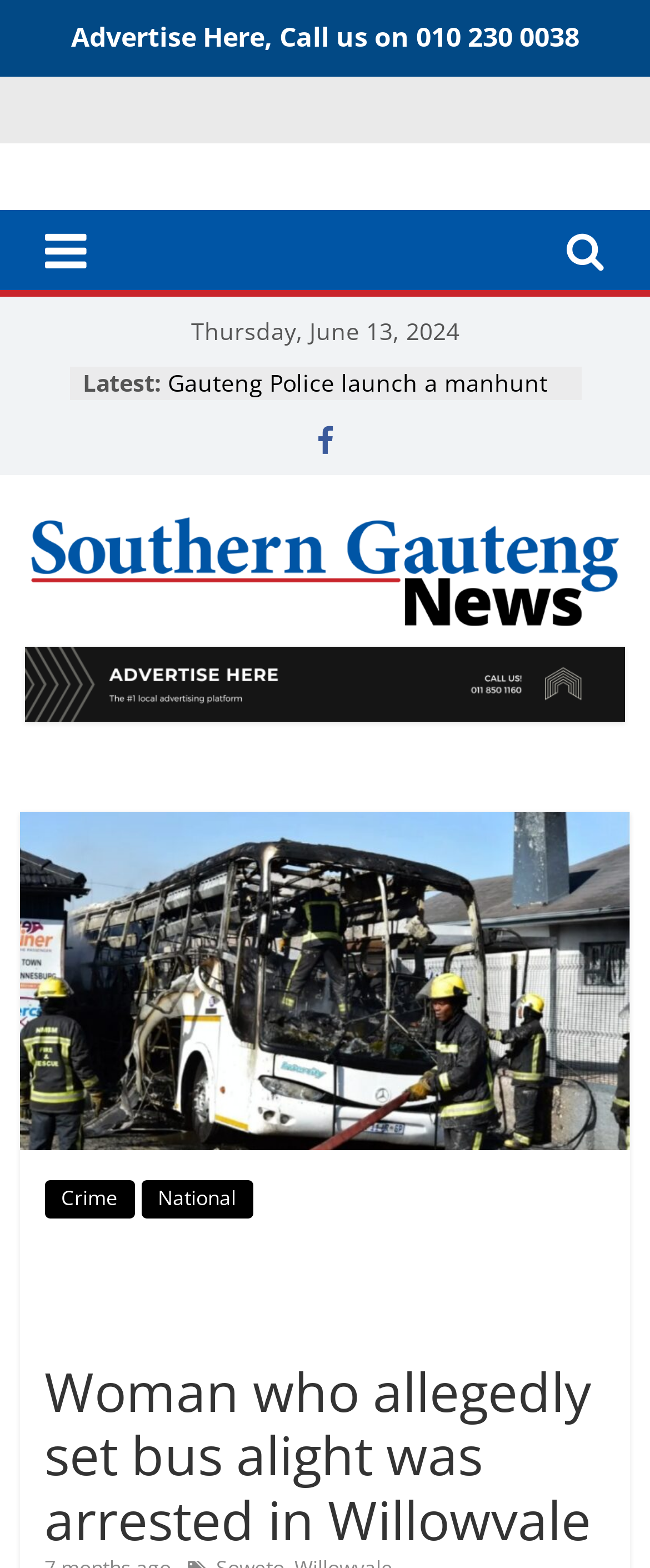Point out the bounding box coordinates of the section to click in order to follow this instruction: "Click on the 'Advertise Here' link".

[0.109, 0.012, 0.891, 0.035]